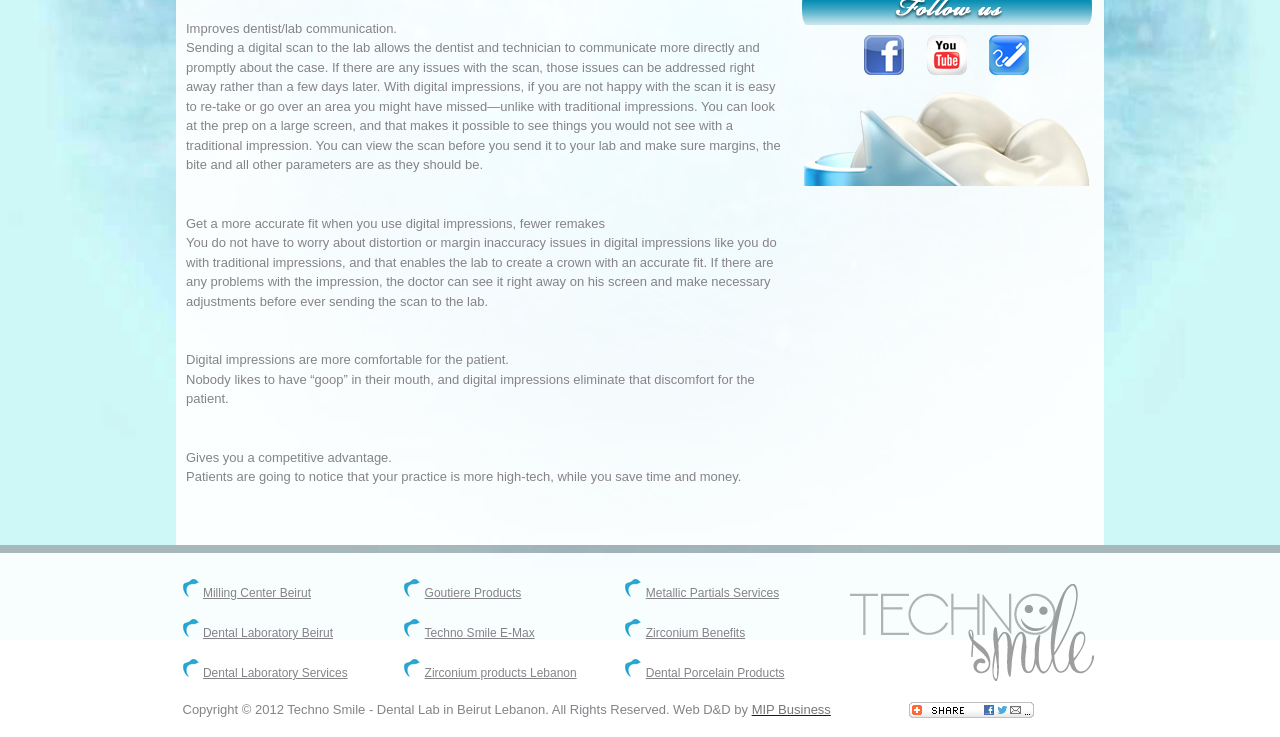Determine the bounding box for the UI element described here: "MIP Business".

[0.587, 0.952, 0.649, 0.973]